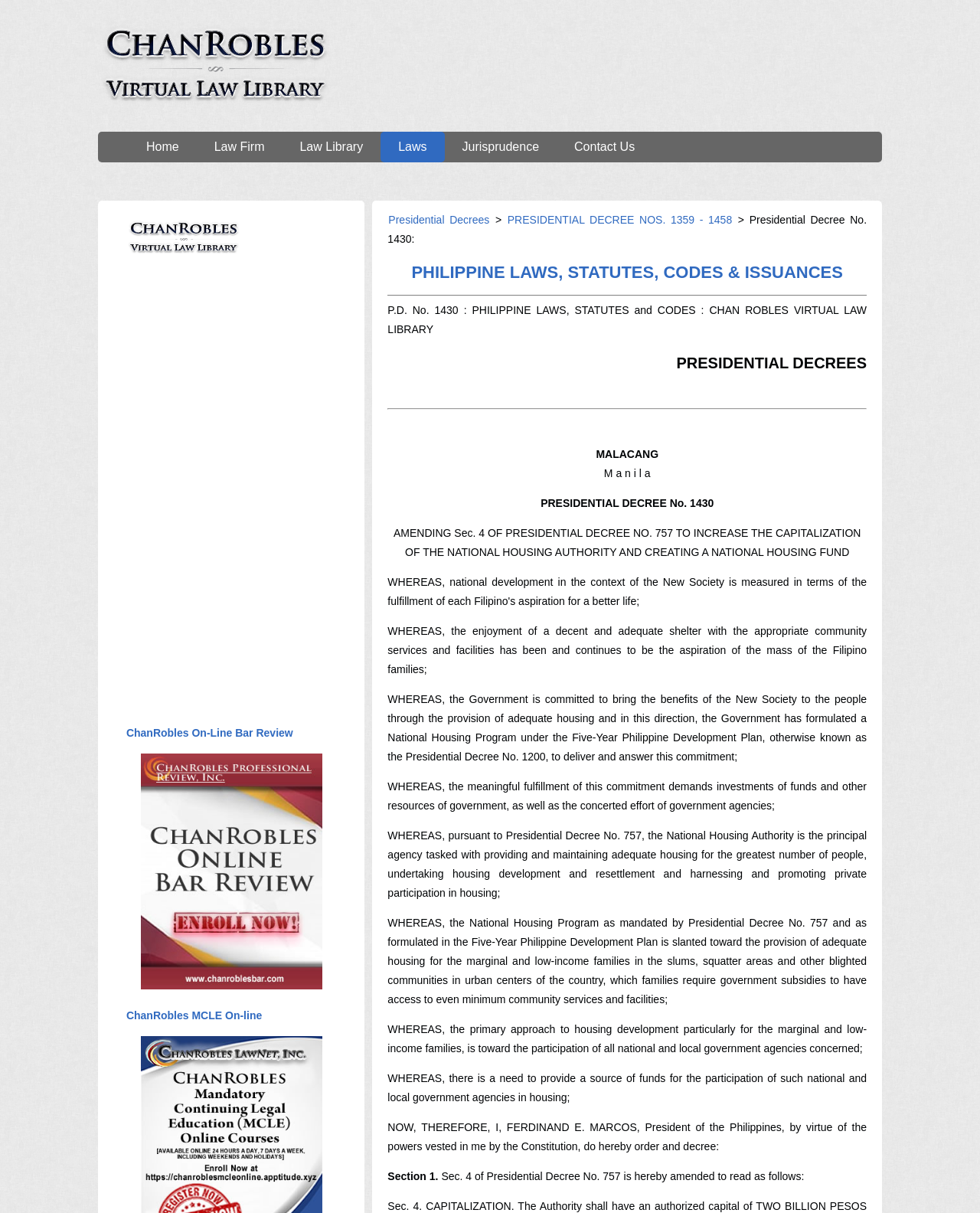What is the purpose of the National Housing Authority?
Using the image, provide a detailed and thorough answer to the question.

I found the answer by reading the text on the webpage, which states that 'the National Housing Authority is the principal agency tasked with providing and maintaining adequate housing for the greatest number of people, undertaking housing development and resettlement and harnessing and promoting private participation in housing'. This indicates that the main purpose of the National Housing Authority is to provide and maintain adequate housing.